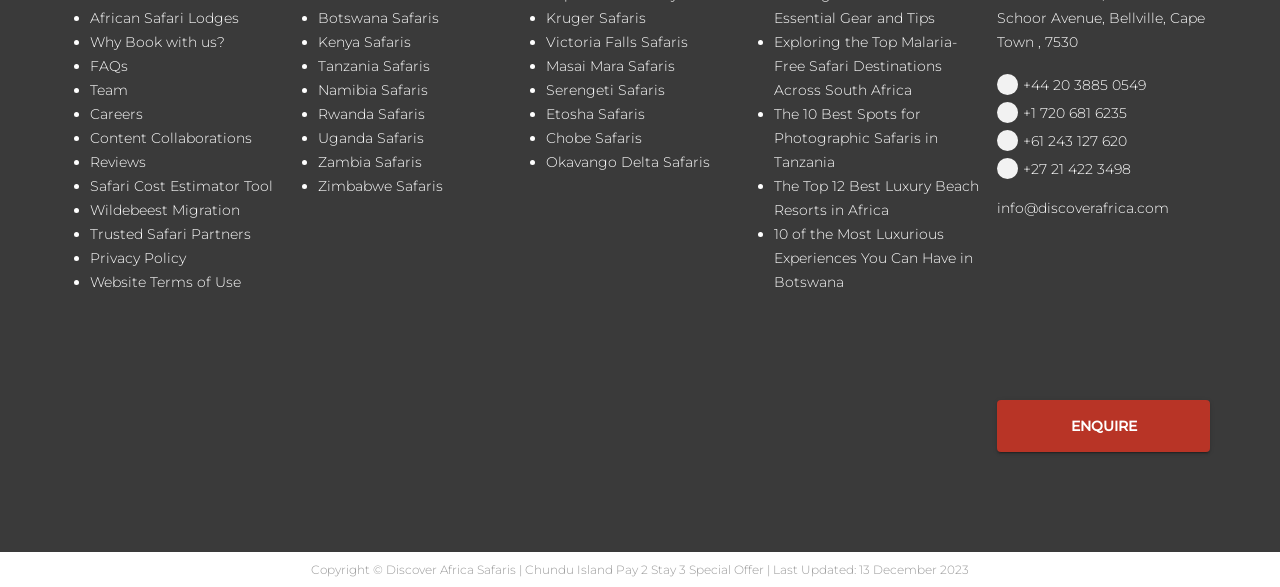Find the bounding box coordinates of the element's region that should be clicked in order to follow the given instruction: "Contact using +44 20 3885 0549". The coordinates should consist of four float numbers between 0 and 1, i.e., [left, top, right, bottom].

[0.799, 0.125, 0.895, 0.166]